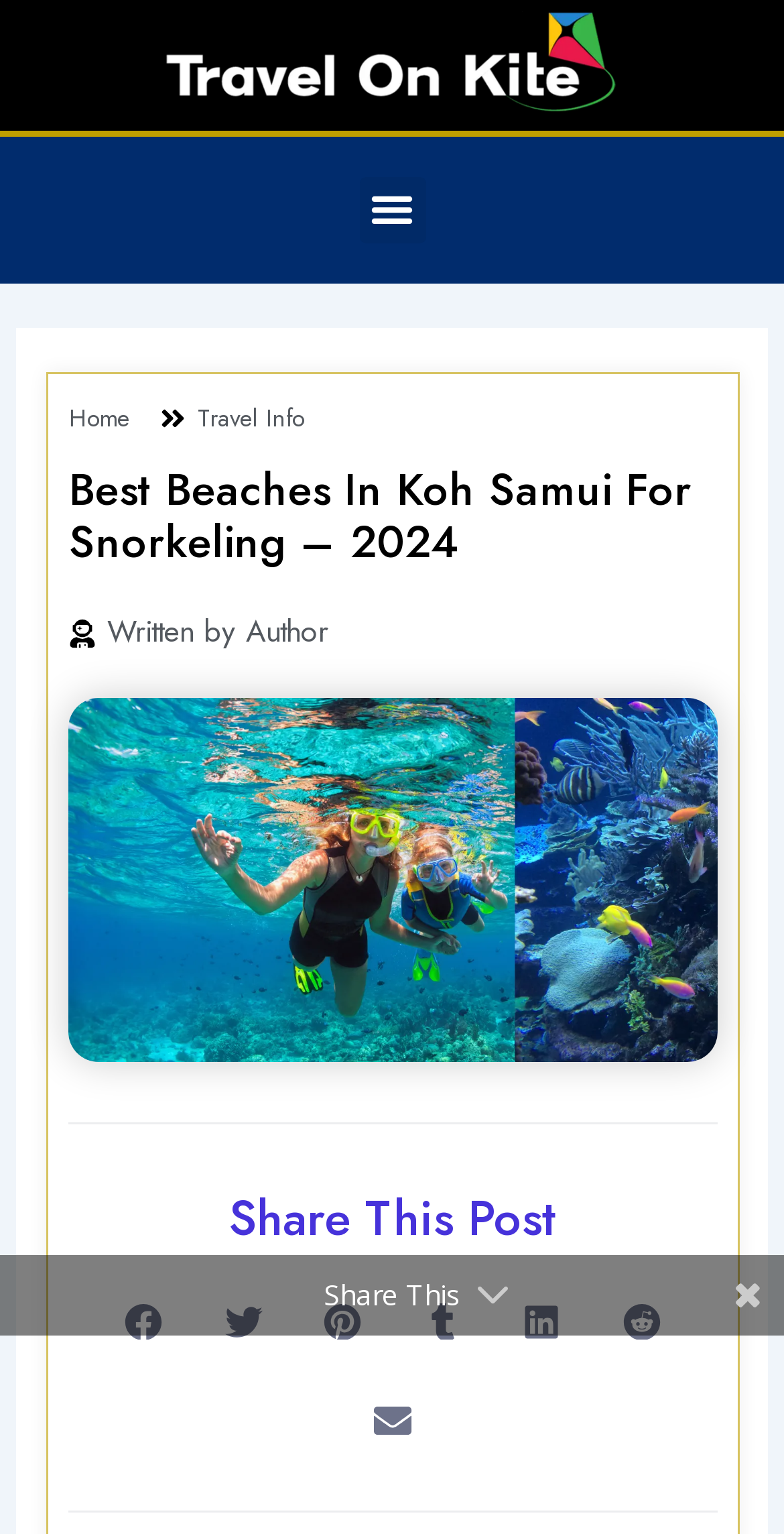Please identify the bounding box coordinates of the element on the webpage that should be clicked to follow this instruction: "Click the TOK Logo". The bounding box coordinates should be given as four float numbers between 0 and 1, formatted as [left, top, right, bottom].

[0.185, 0.007, 0.815, 0.076]